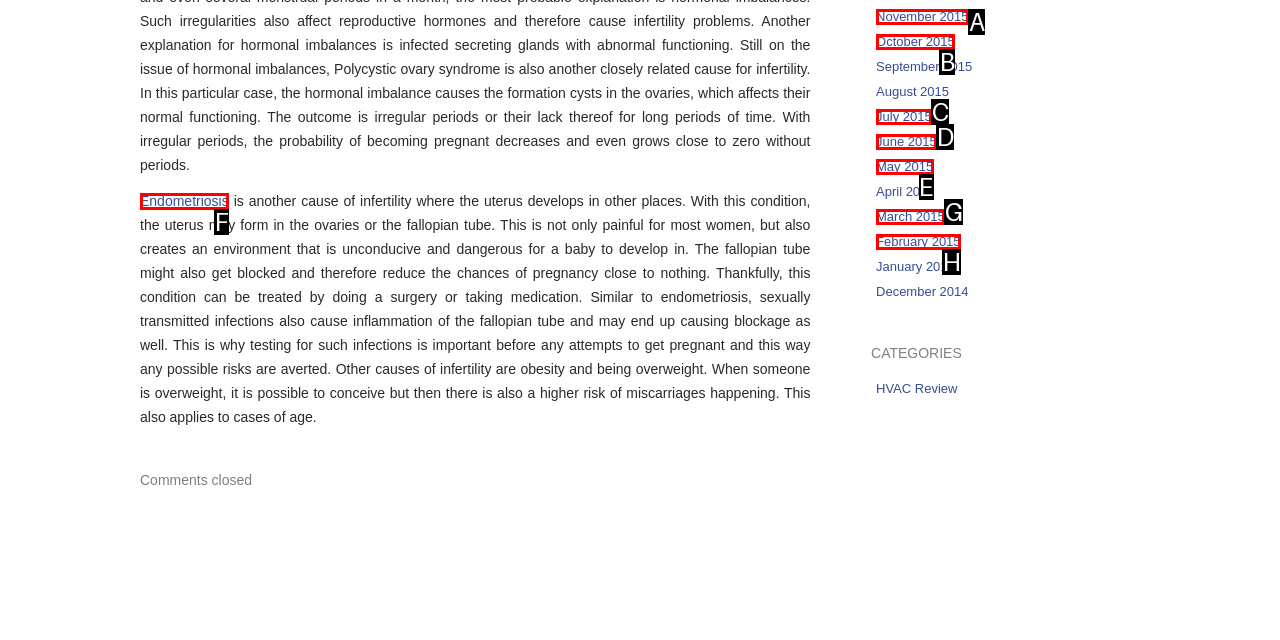Identify the HTML element that best fits the description: Endometriosis. Respond with the letter of the corresponding element.

F